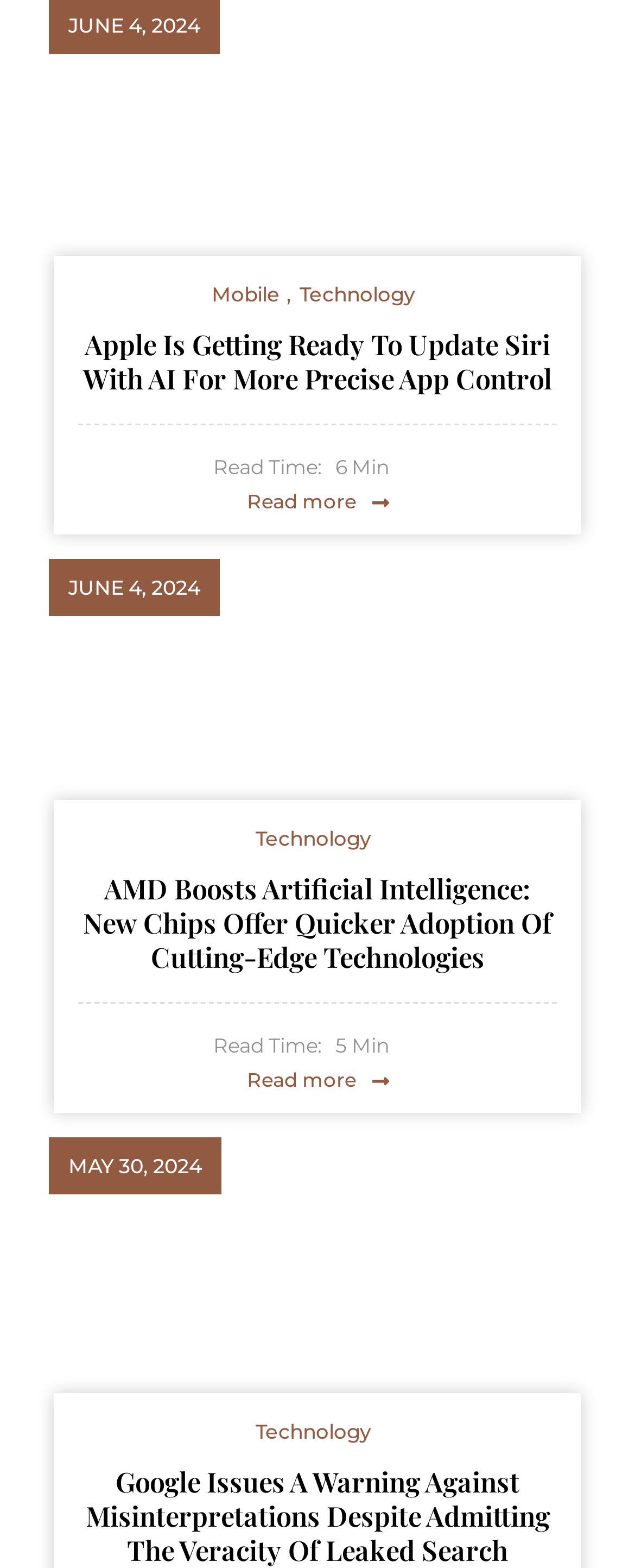What is the category of the second article?
Please answer the question with a detailed response using the information from the screenshot.

I found the category of the second article by looking at the heading element with the text 'Technology' which is a child of the second article element.